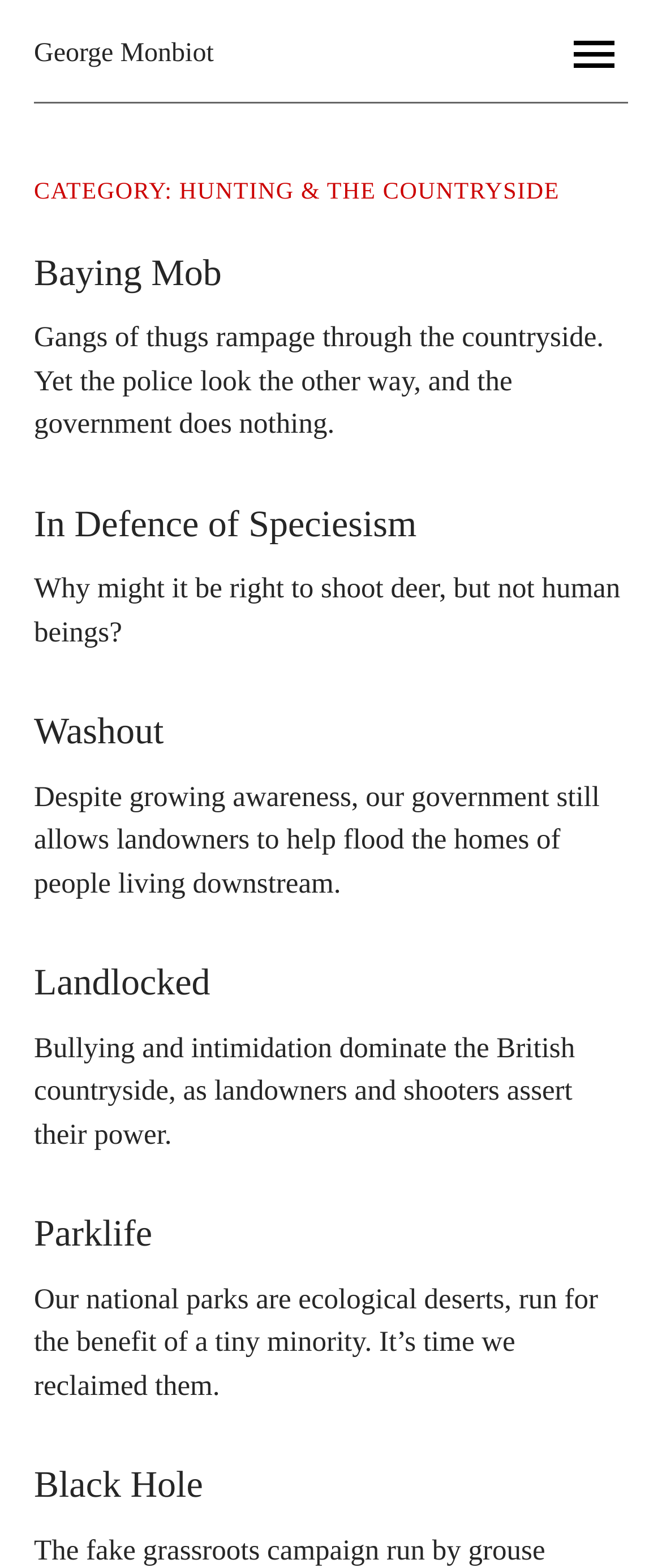Describe all the key features and sections of the webpage thoroughly.

The webpage is about George Monbiot's articles on hunting and the countryside. At the top, there is a link to George Monbiot's profile and a checkbox labeled "Menu" on the left side. Below this, there is a header that spans almost the entire width of the page, with the category title "HUNTING & THE COUNTRYSIDE".

The main content of the page is divided into five sections, each representing a different article. The first article is titled "Baying Mob" and has a brief summary that describes gangs of thugs rampaging through the countryside. The second article is titled "In Defence of Speciesism" and discusses the morality of shooting deer versus human beings. The third article is titled "Washout" and talks about the government's inaction on landowners helping to flood homes downstream. The fourth article is titled "Landlocked" and describes the bullying and intimidation that dominates the British countryside. The fifth and final article is titled "Parklife" and argues that national parks are ecological deserts run for the benefit of a tiny minority.

Each article section has a heading with a link to the full article, followed by a brief summary of the article's content. The articles are arranged vertically, with each section below the previous one. There is also a sixth section with a heading titled "Black Hole", but it appears to be a separate entity from the other articles.